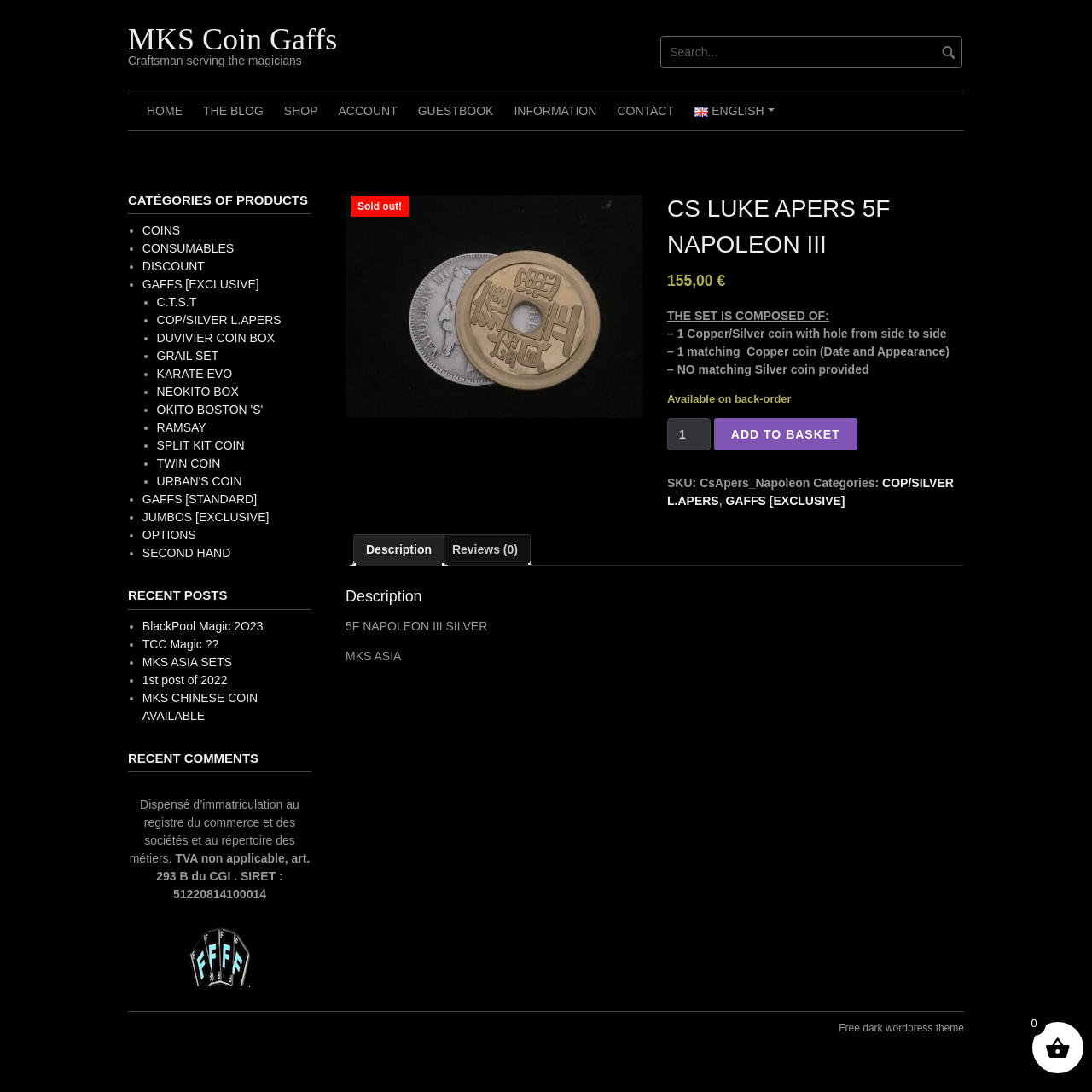Locate the bounding box coordinates of the area to click to fulfill this instruction: "Add product to basket". The bounding box should be presented as four float numbers between 0 and 1, in the order [left, top, right, bottom].

[0.654, 0.383, 0.785, 0.413]